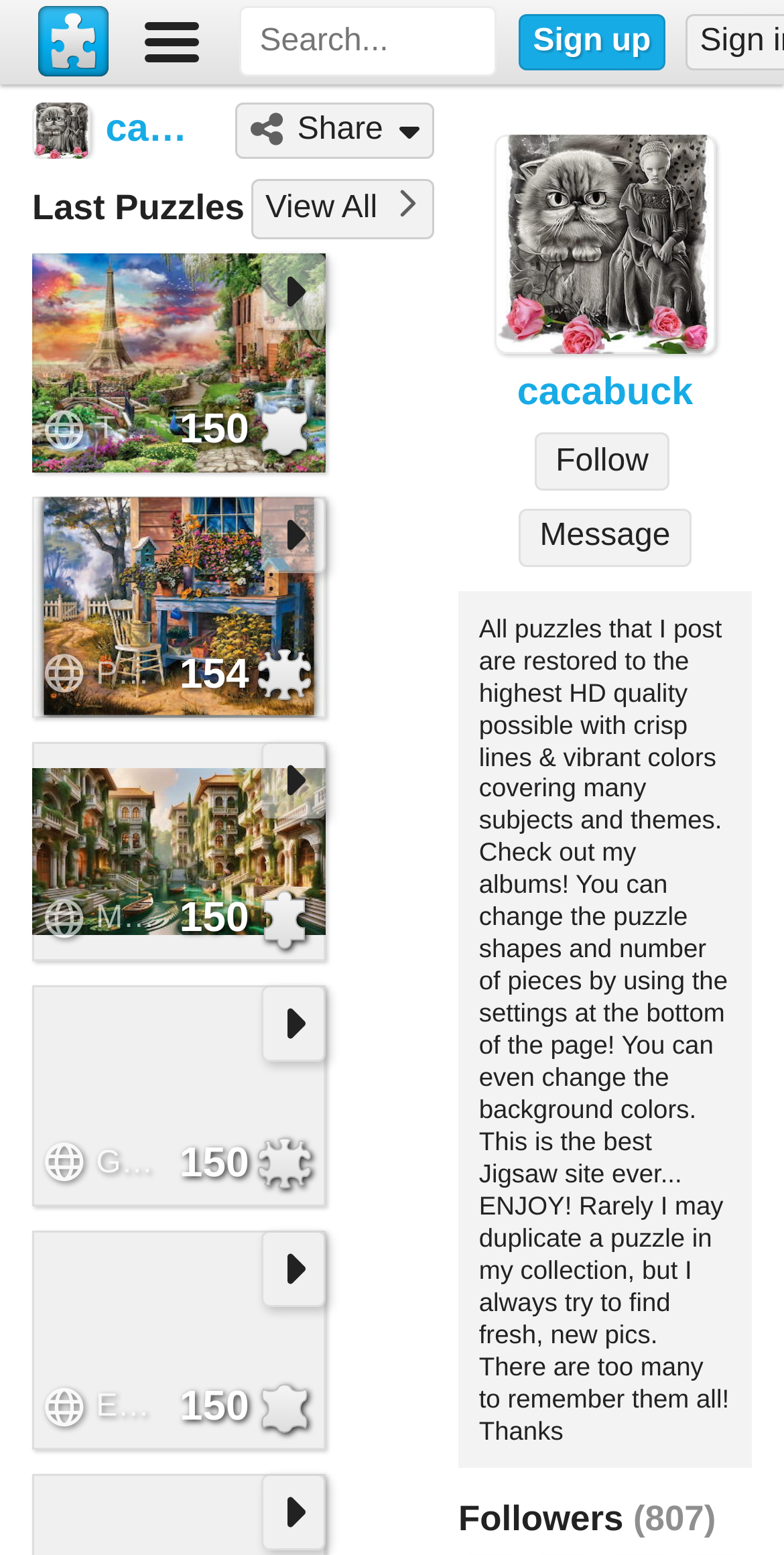What is the name of the first puzzle listed?
By examining the image, provide a one-word or phrase answer.

TOWER VIEW